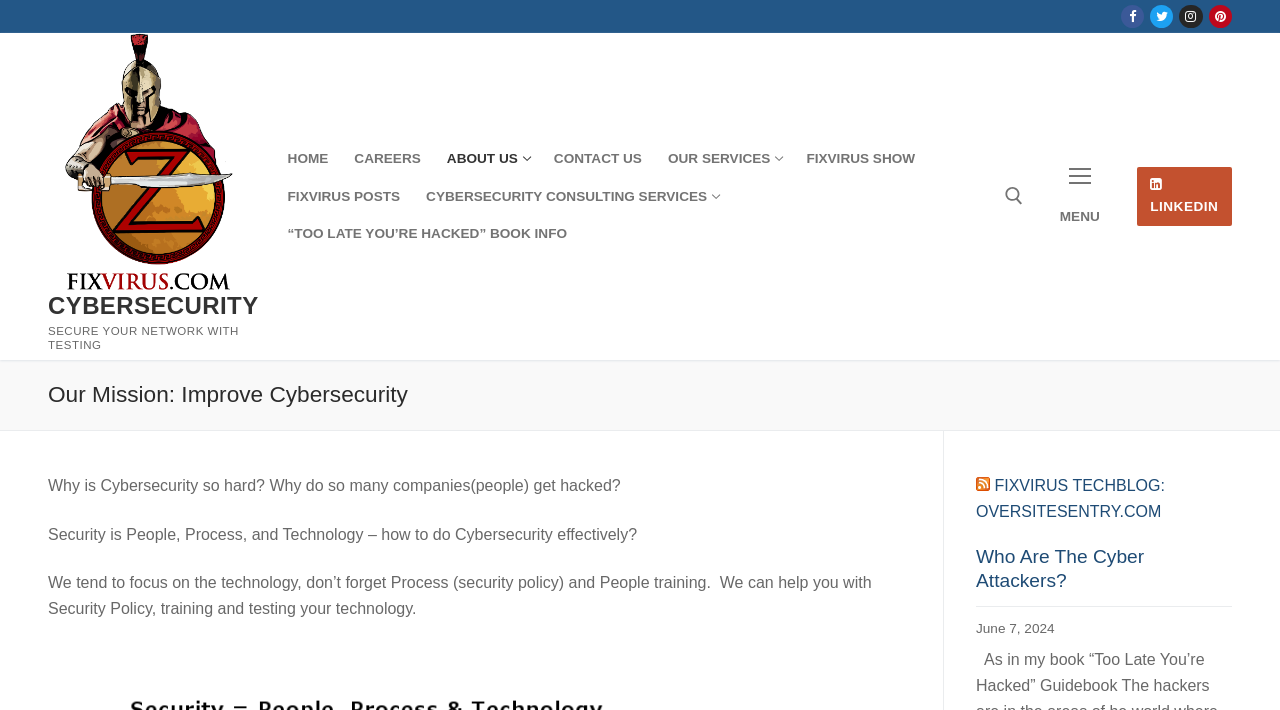What is the date mentioned on the webpage?
Kindly offer a comprehensive and detailed response to the question.

By examining the text descriptions on the webpage, I found a date mentioned: June 7, 2024. This date is likely related to a specific event, article, or update on the webpage.